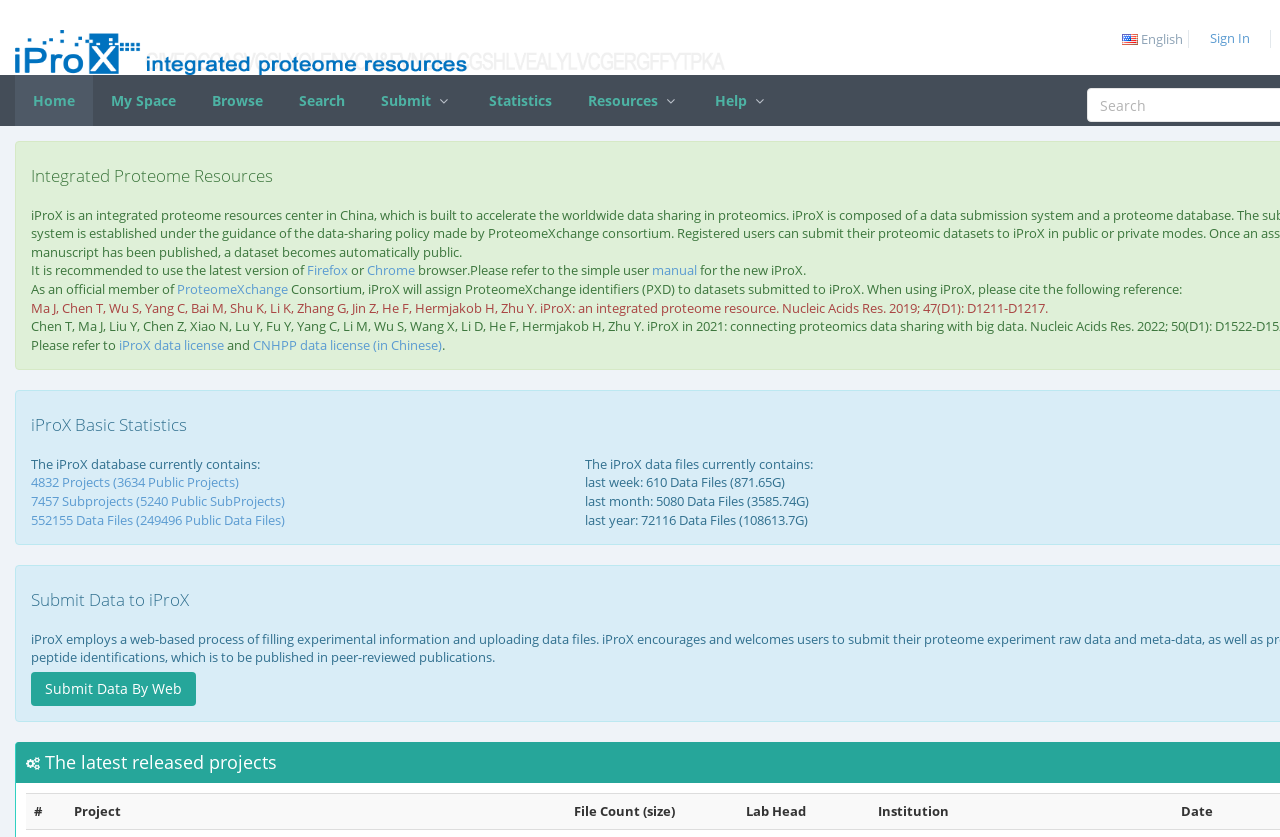Determine the bounding box coordinates of the region that needs to be clicked to achieve the task: "Switch to English".

[0.875, 0.016, 0.924, 0.069]